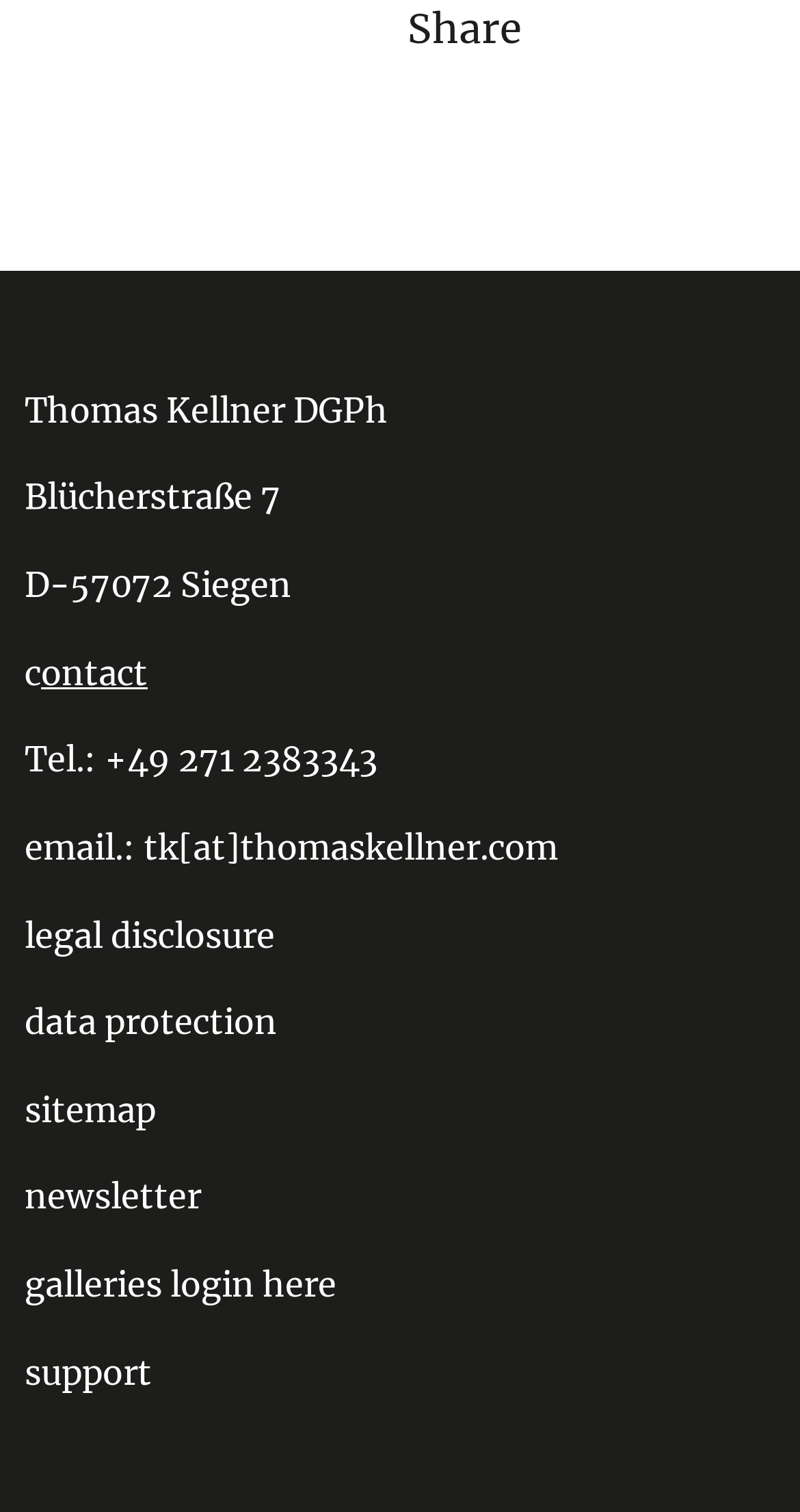Find the bounding box coordinates of the area to click in order to follow the instruction: "Click on Instagram".

[0.047, 0.062, 0.129, 0.106]